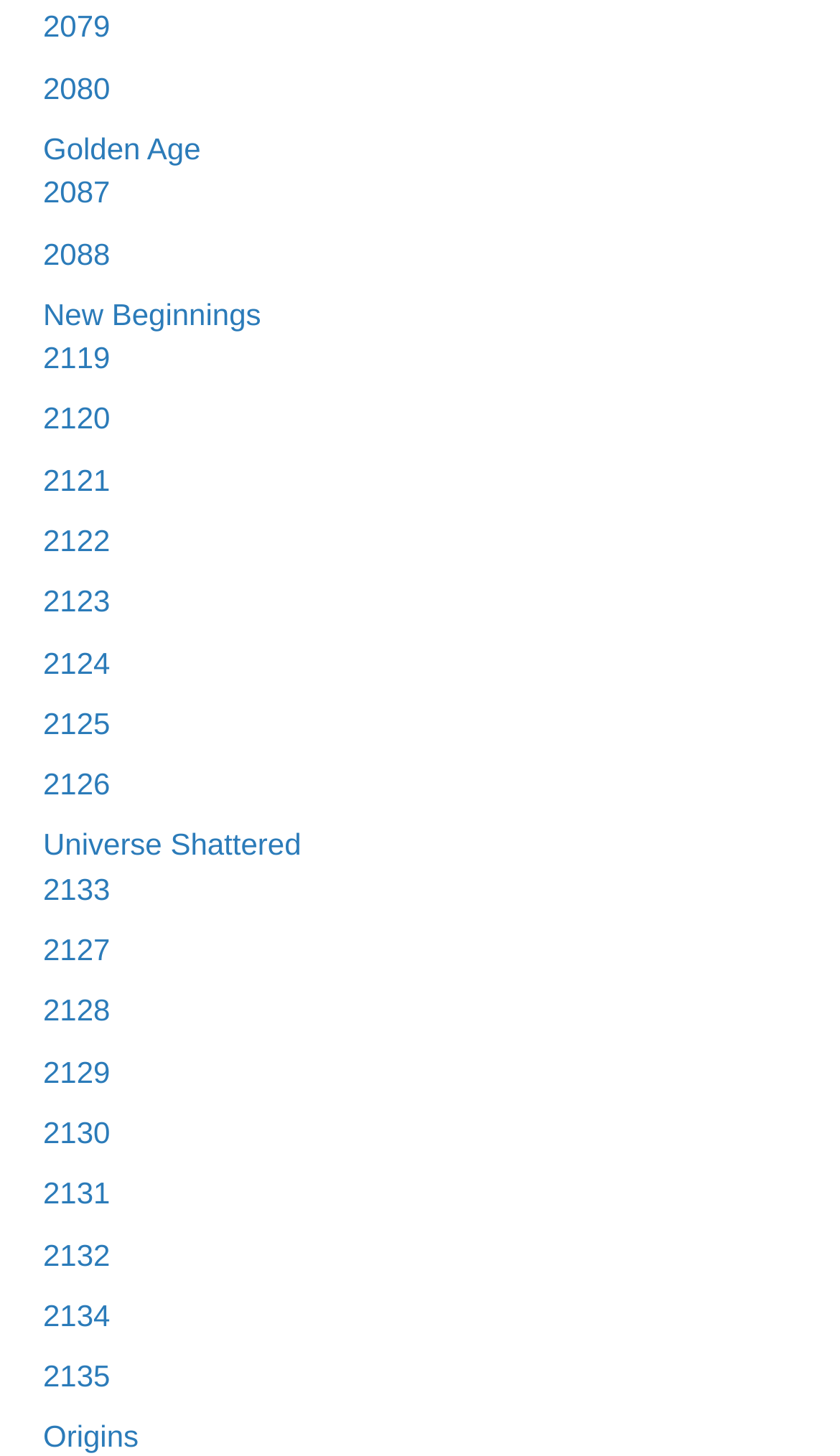Indicate the bounding box coordinates of the element that must be clicked to execute the instruction: "visit New Beginnings". The coordinates should be given as four float numbers between 0 and 1, i.e., [left, top, right, bottom].

[0.051, 0.204, 0.311, 0.227]